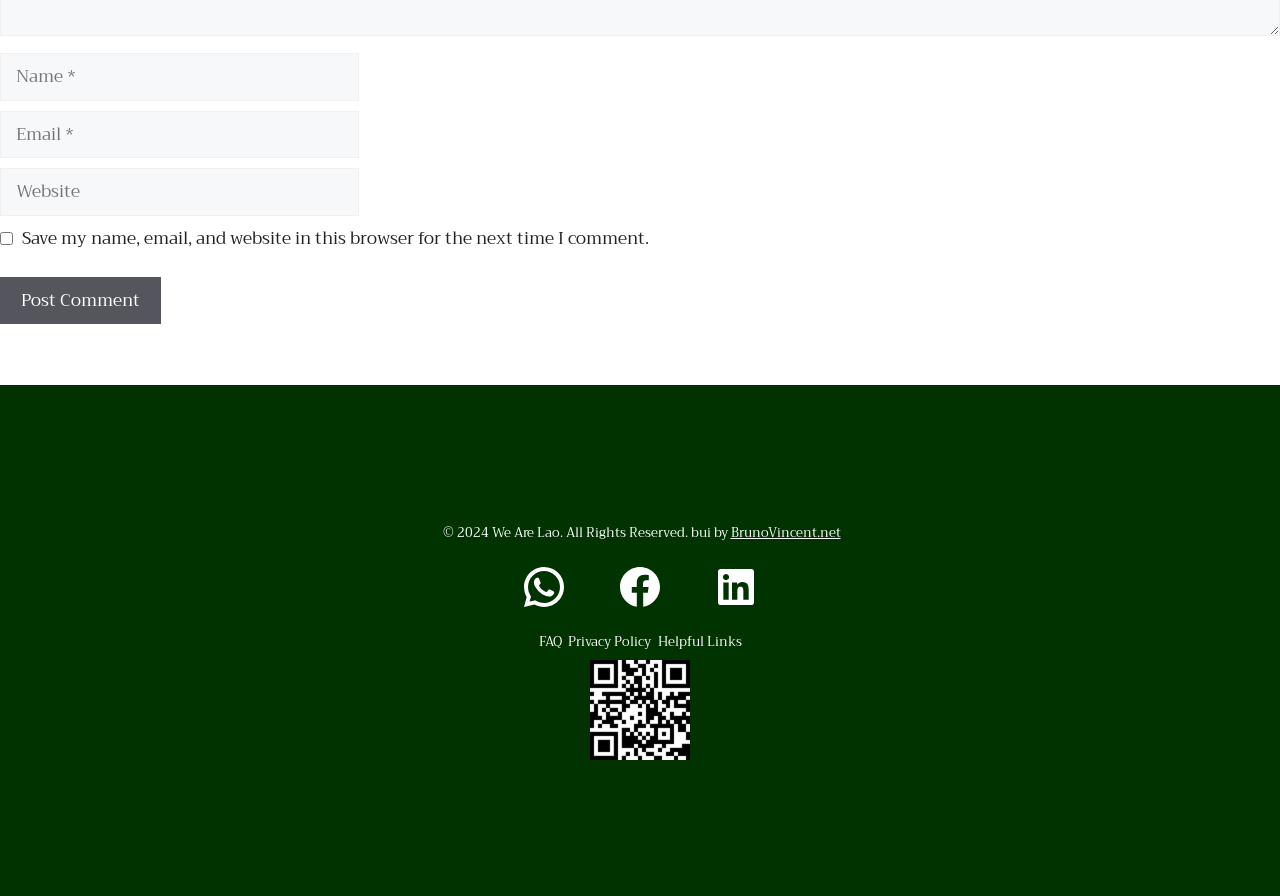Reply to the question with a brief word or phrase: What is the purpose of the checkbox?

Save comment info